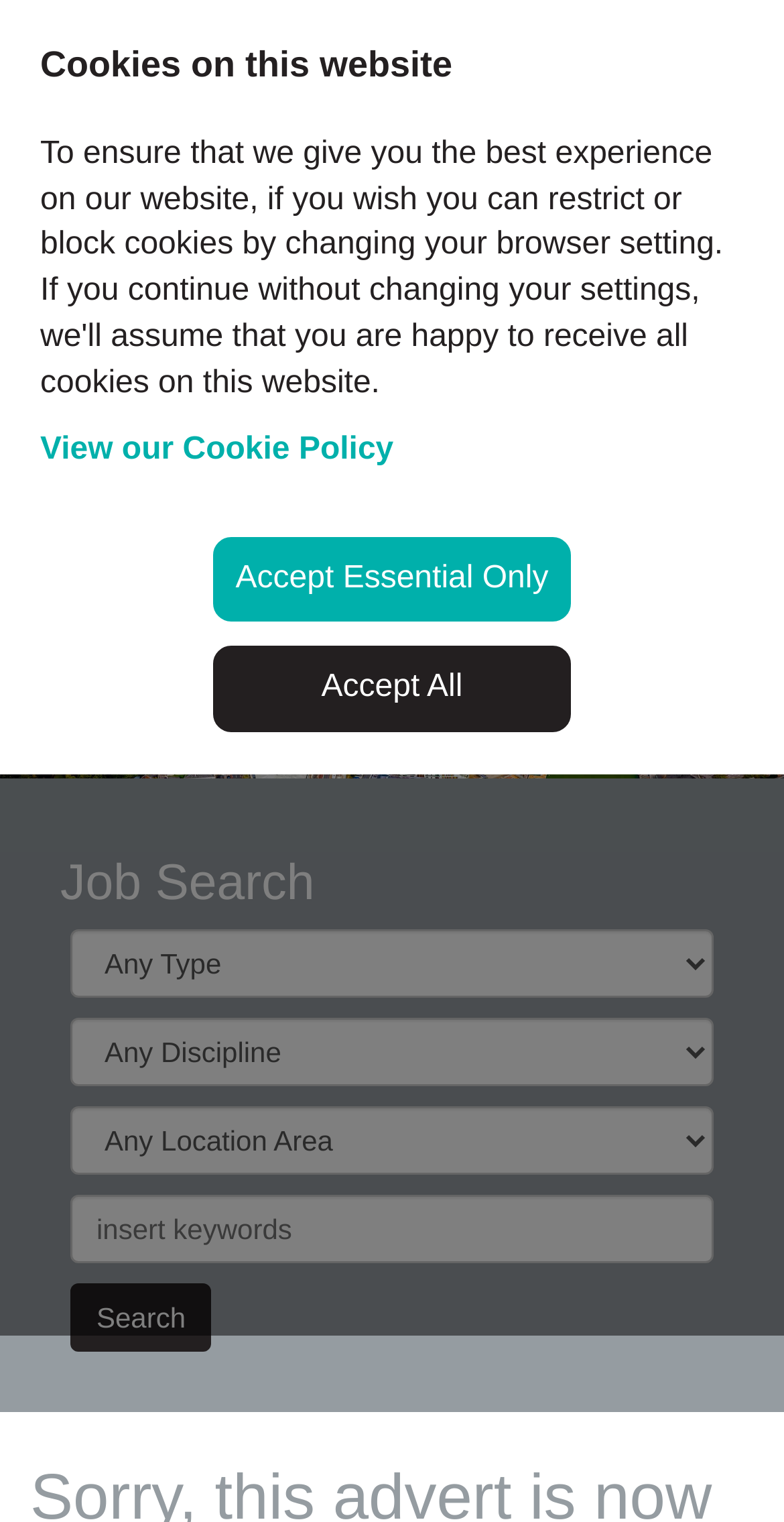Identify the bounding box coordinates for the region of the element that should be clicked to carry out the instruction: "register on the website". The bounding box coordinates should be four float numbers between 0 and 1, i.e., [left, top, right, bottom].

[0.5, 0.033, 0.99, 0.073]